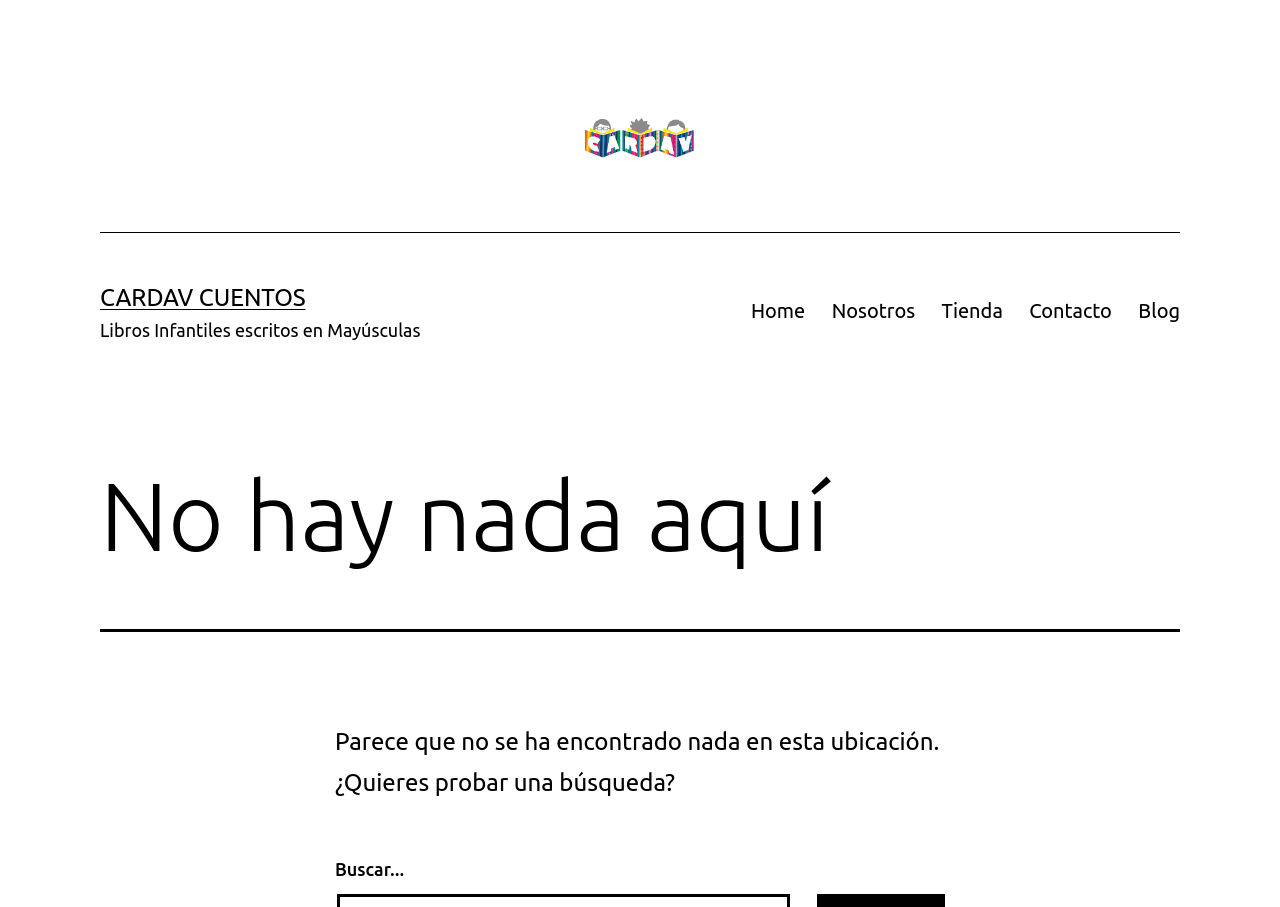What type of books are mentioned on the webpage?
Refer to the screenshot and answer in one word or phrase.

Libros Infantiles